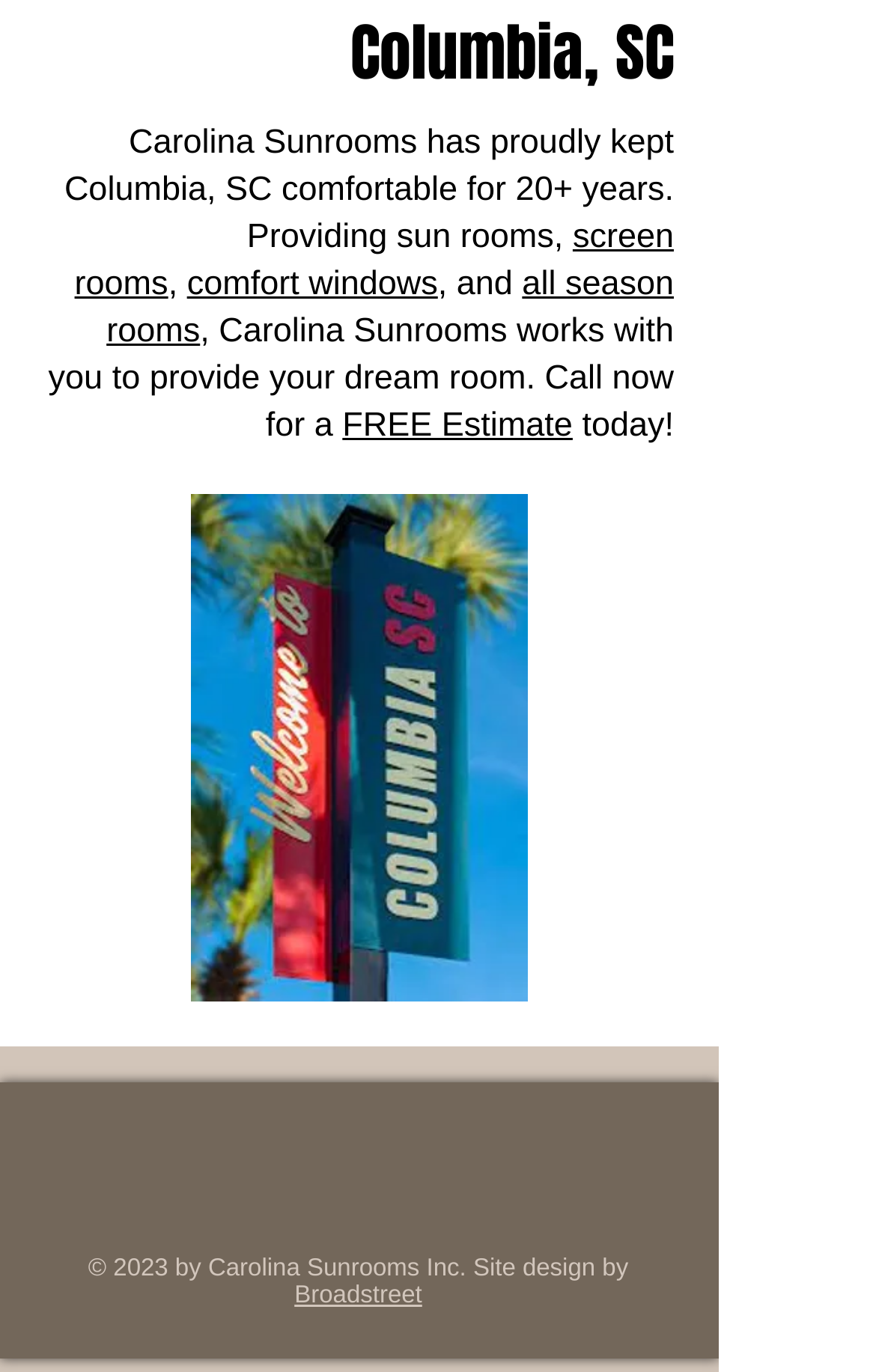Find the UI element described as: "Design force existing construction" and predict its bounding box coordinates. Ensure the coordinates are four float numbers between 0 and 1, [left, top, right, bottom].

None